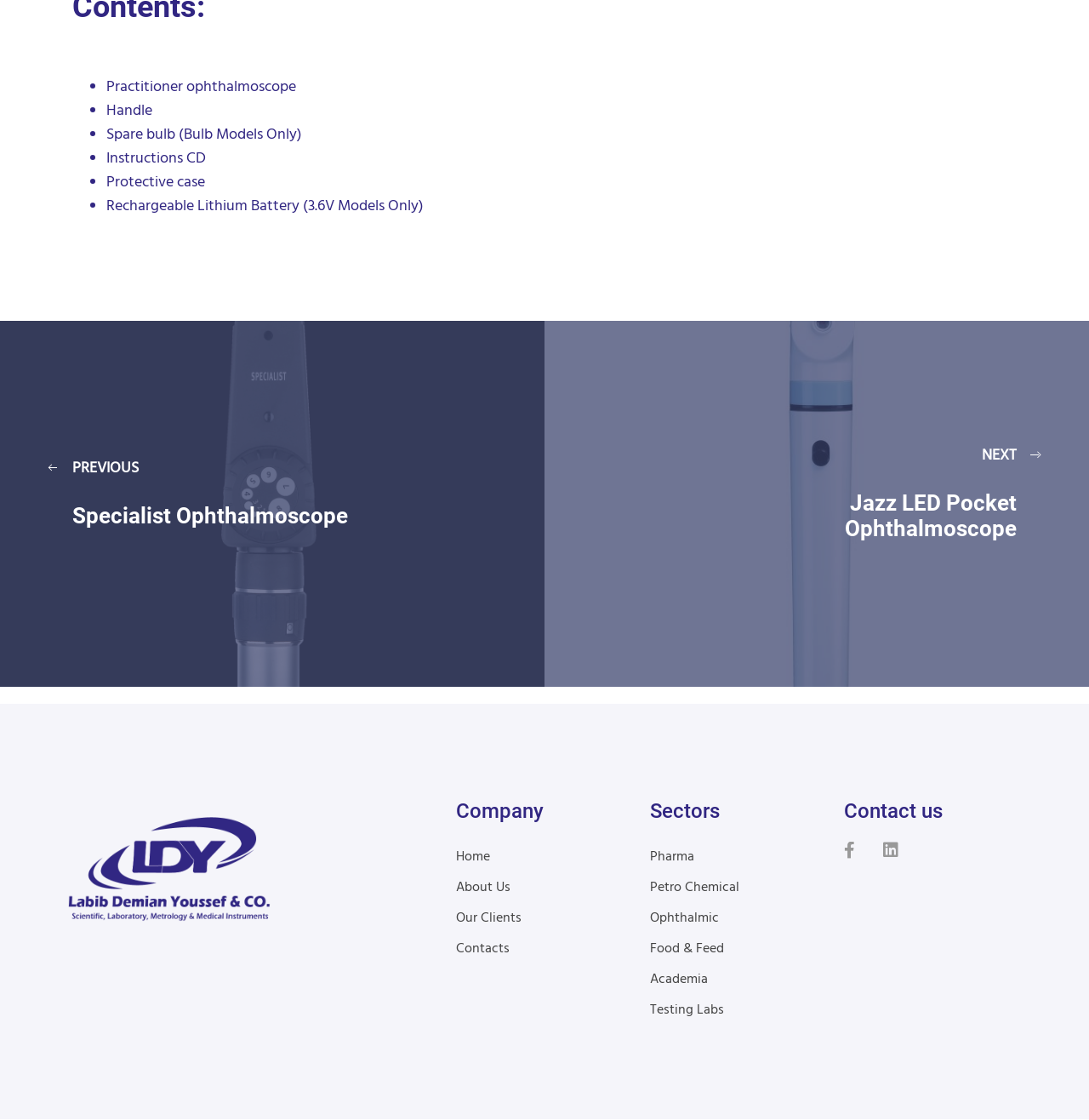Find the bounding box coordinates of the element I should click to carry out the following instruction: "Click on 'NEXT'".

[0.902, 0.396, 0.934, 0.418]